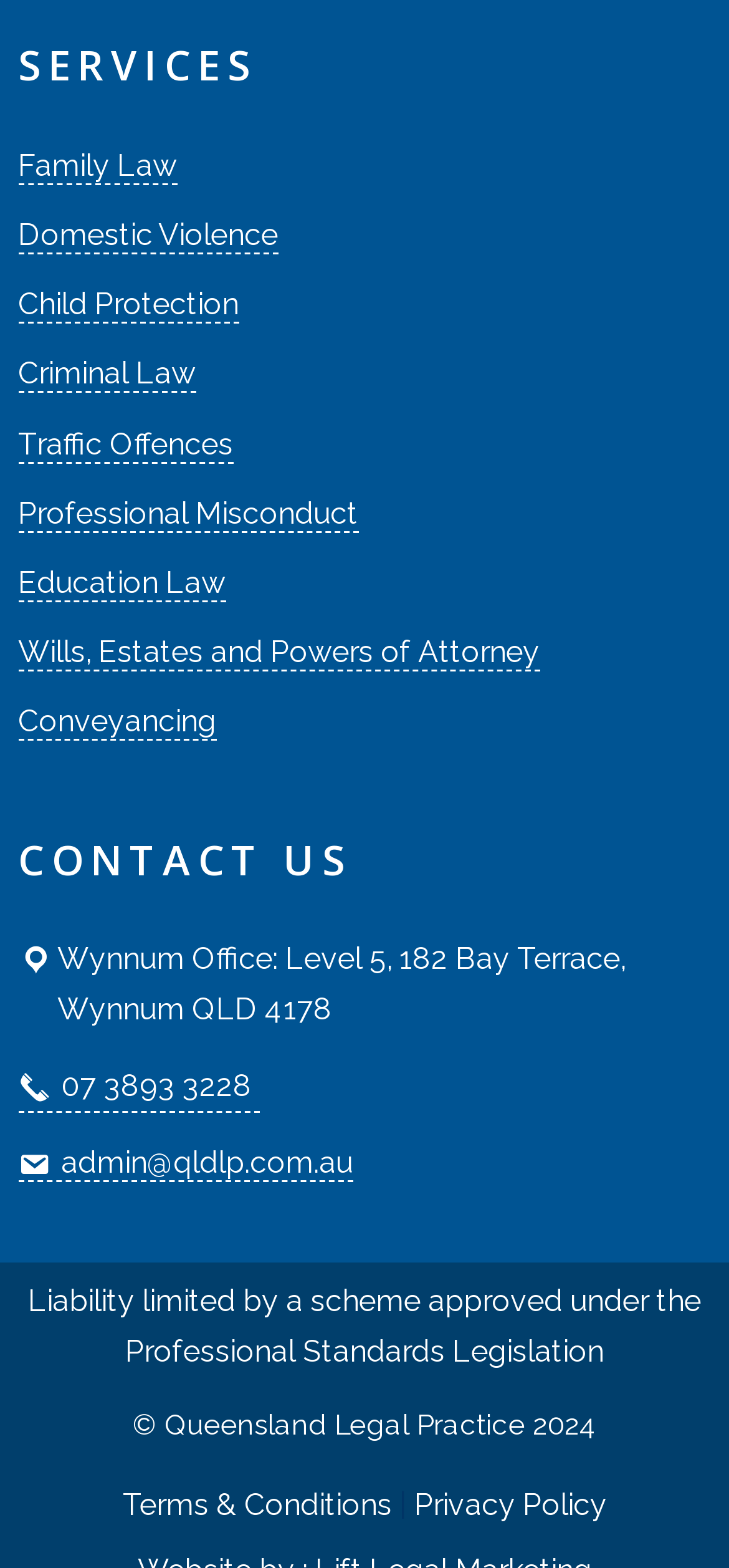What is the address of the Wynnum office?
Please provide a comprehensive answer based on the visual information in the image.

I found the address of the Wynnum office in the 'CONTACT US' section, which is 'Level 5, 182 Bay Terrace, Wynnum QLD 4178'.